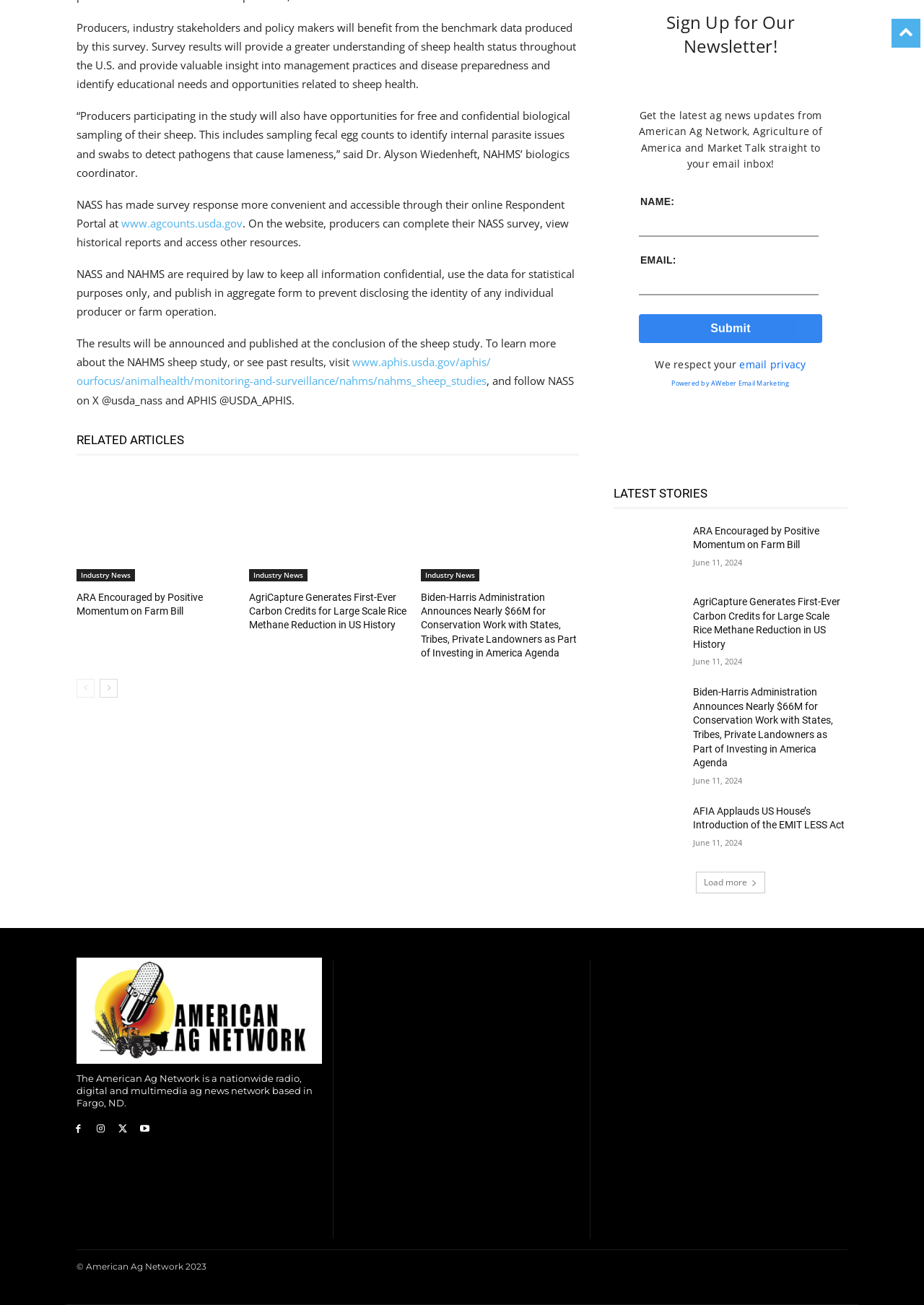Predict the bounding box coordinates of the UI element that matches this description: "aria-label="Market Talk ad 1080×1080"". The coordinates should be in the format [left, top, right, bottom] with each value between 0 and 1.

[0.373, 0.736, 0.627, 0.916]